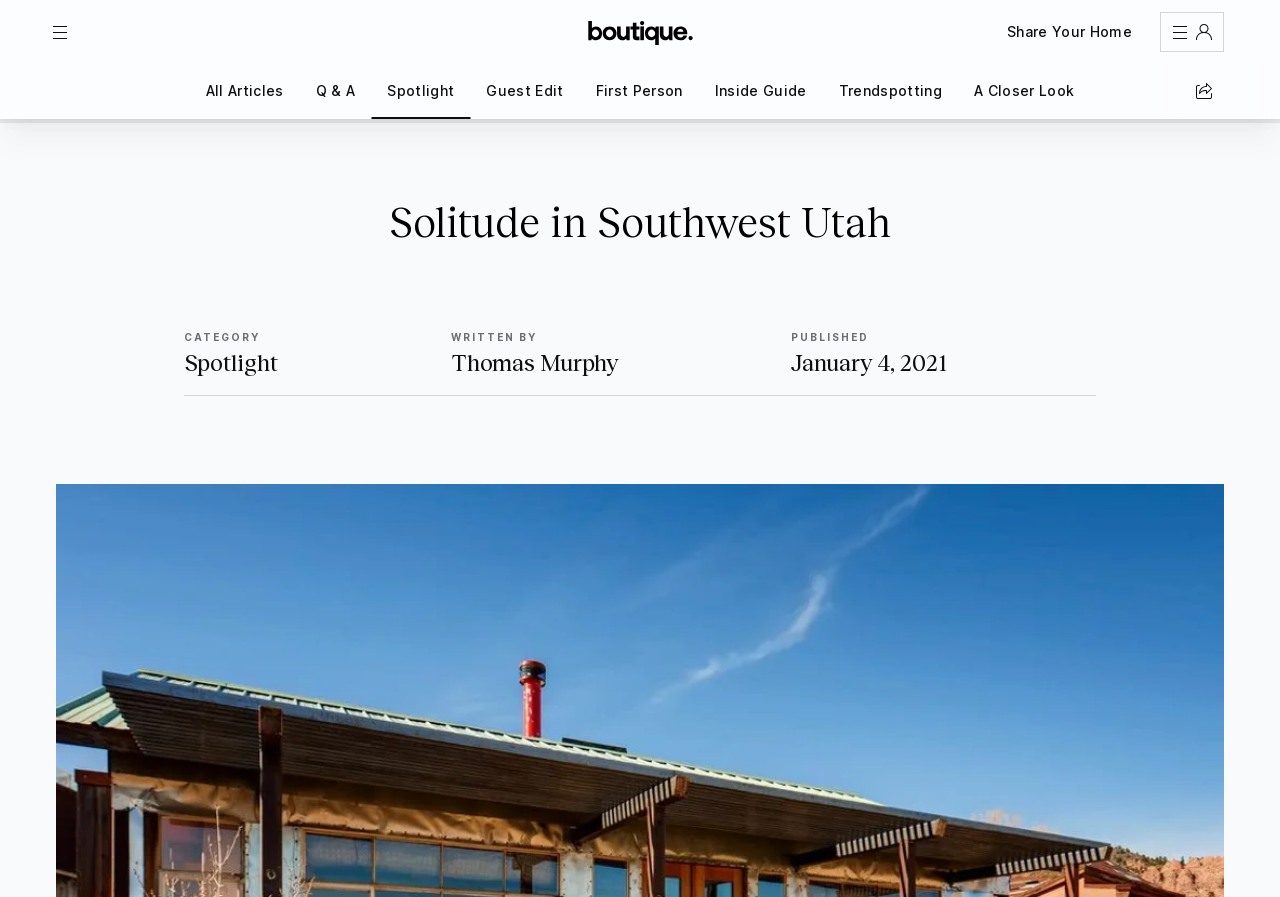Provide the bounding box coordinates of the area you need to click to execute the following instruction: "Click the phone number to call".

None